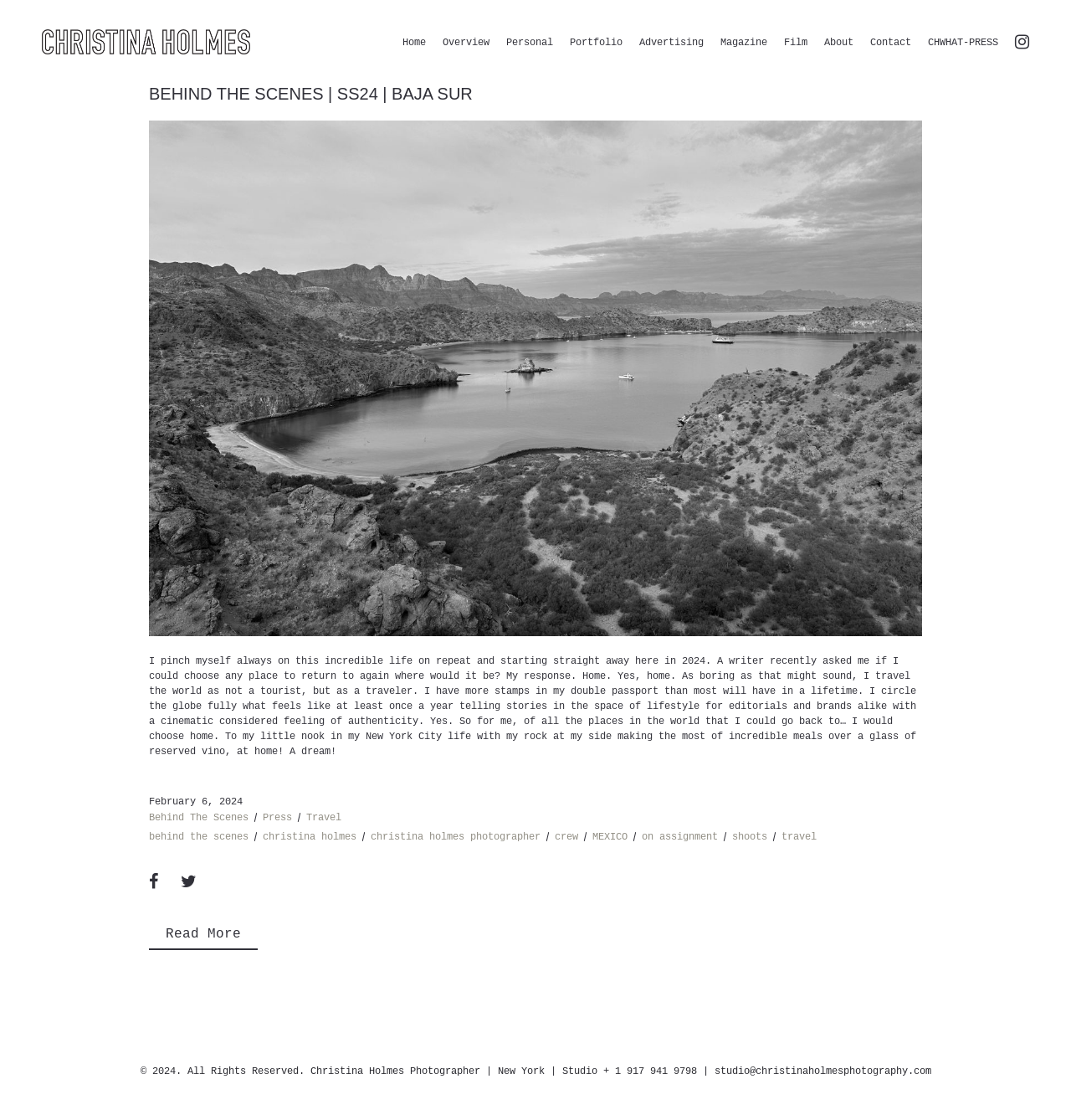Show the bounding box coordinates of the region that should be clicked to follow the instruction: "read more about the article."

[0.139, 0.819, 0.241, 0.849]